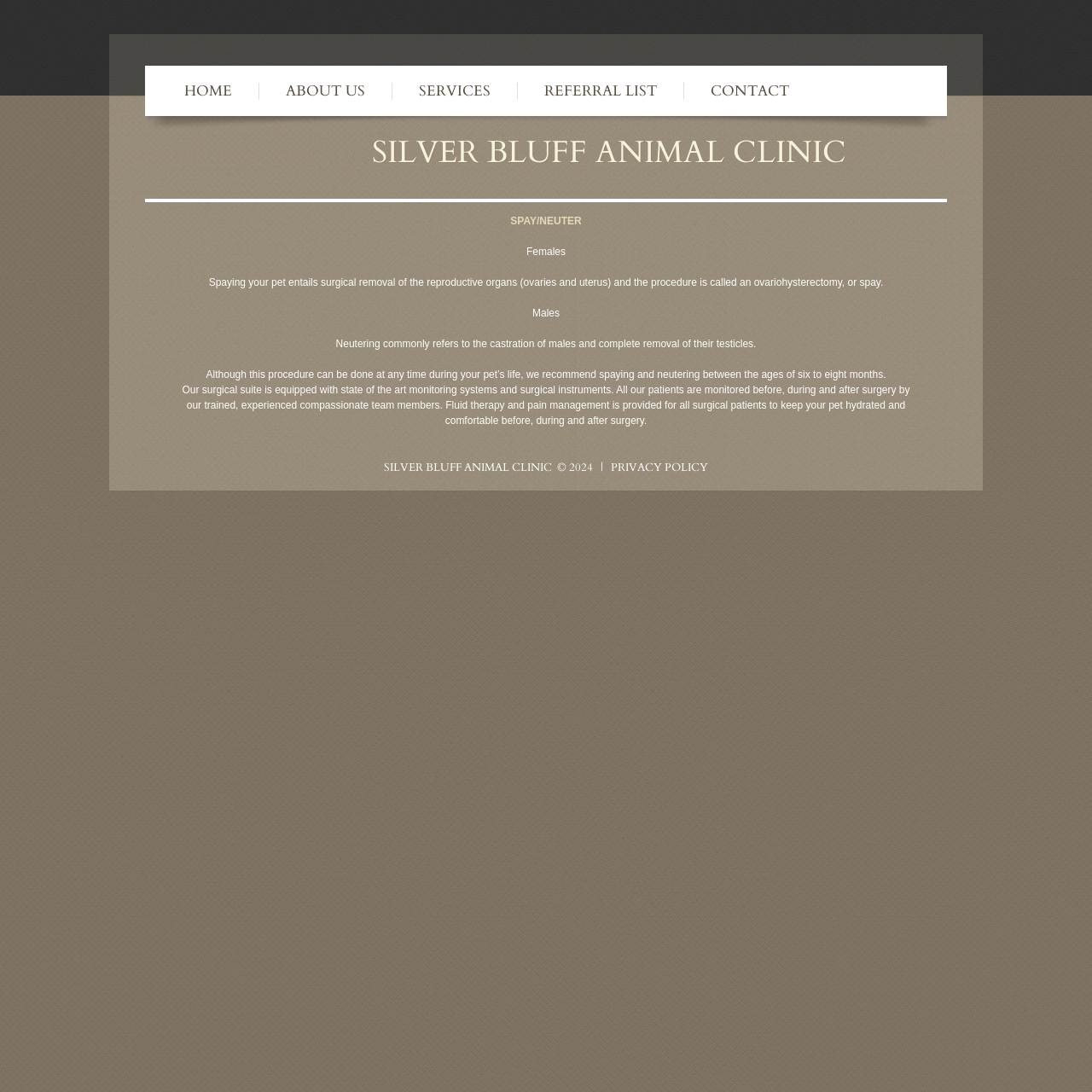Answer the question using only a single word or phrase: 
What is provided for all surgical patients?

Fluid therapy and pain management